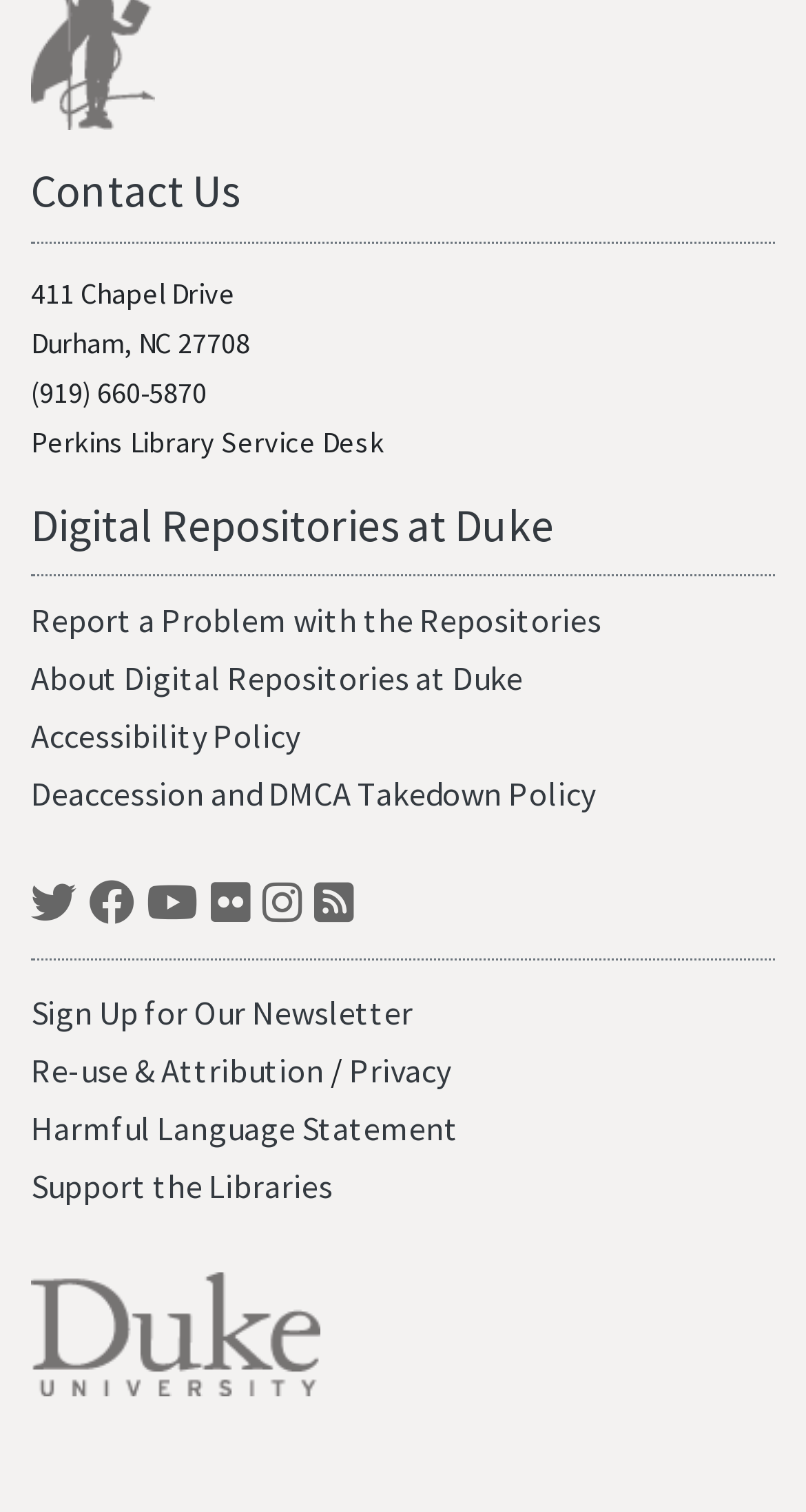Locate the bounding box coordinates of the UI element described by: "YouTube". Provide the coordinates as four float numbers between 0 and 1, formatted as [left, top, right, bottom].

[0.182, 0.582, 0.246, 0.627]